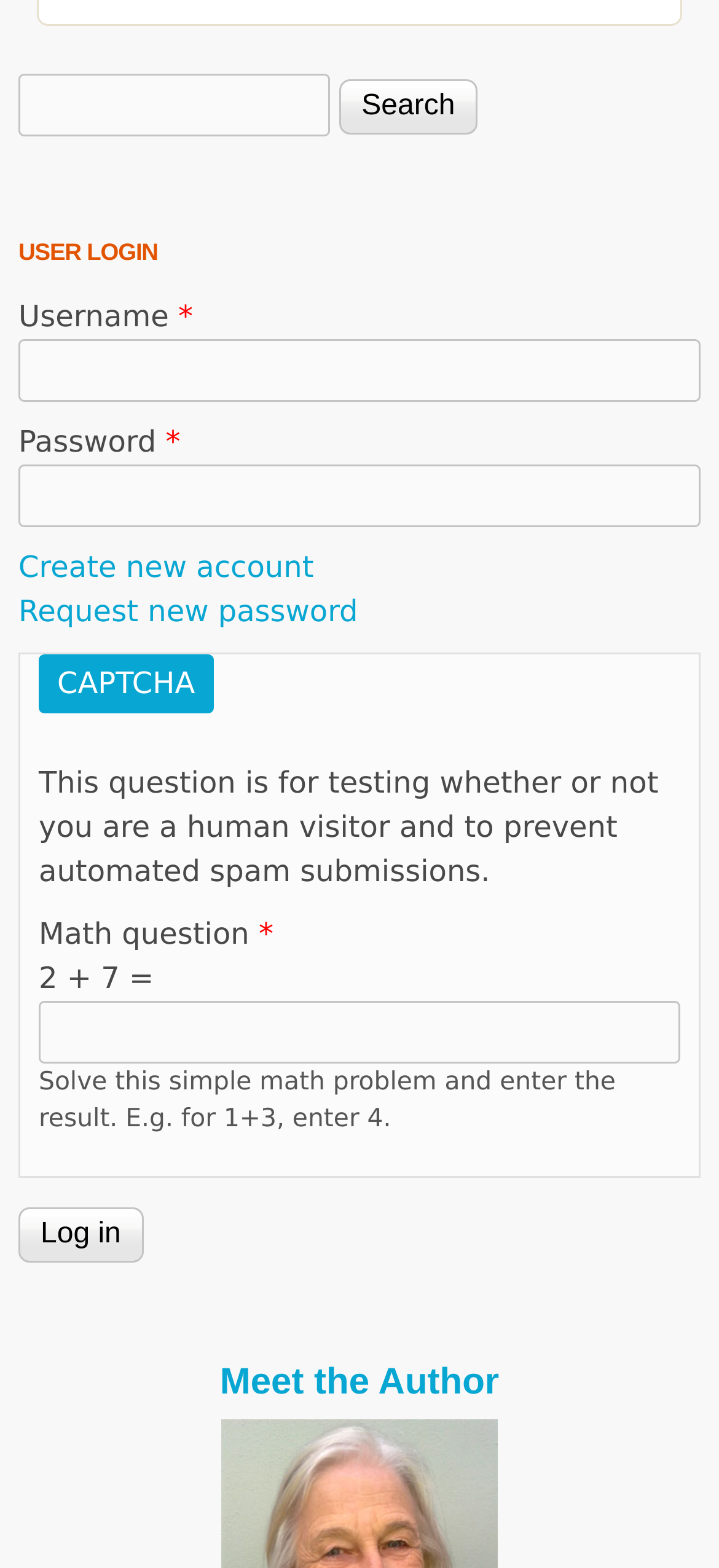Provide the bounding box for the UI element matching this description: "name="op" value="Log in"".

[0.026, 0.77, 0.199, 0.805]